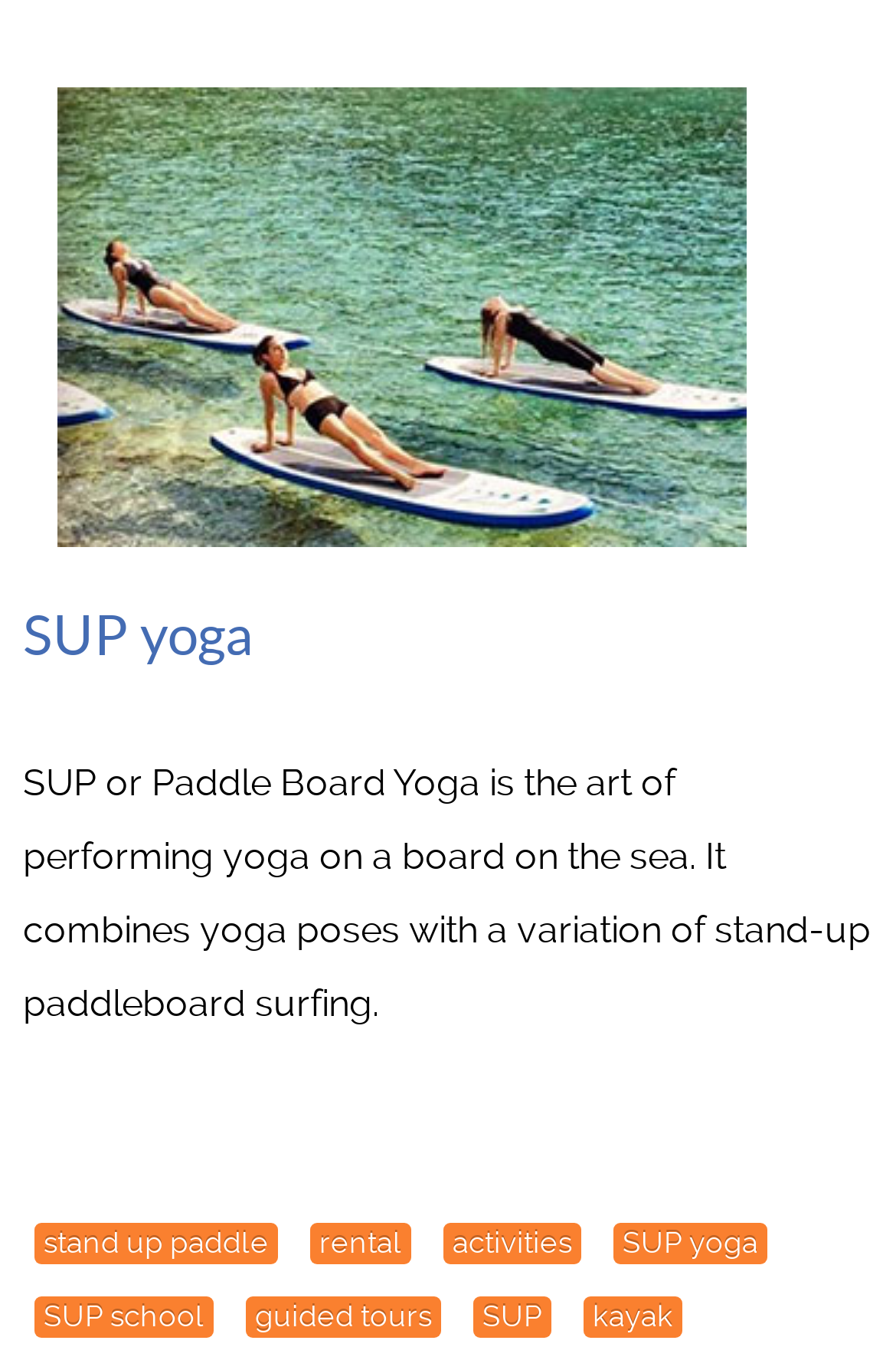Please pinpoint the bounding box coordinates for the region I should click to adhere to this instruction: "learn about kayak".

[0.651, 0.954, 0.762, 0.984]